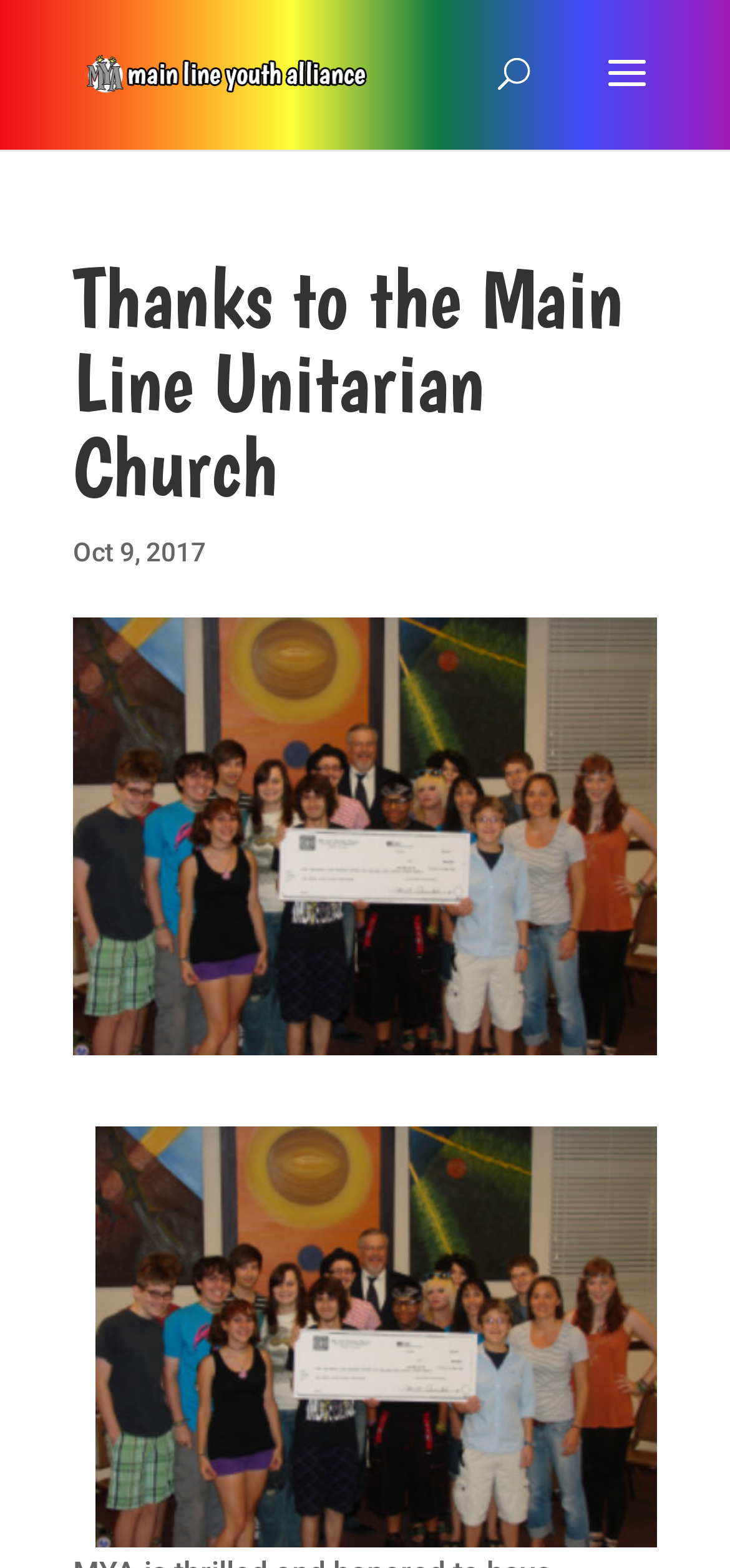Respond with a single word or short phrase to the following question: 
What is the date of the article?

Oct 9, 2017